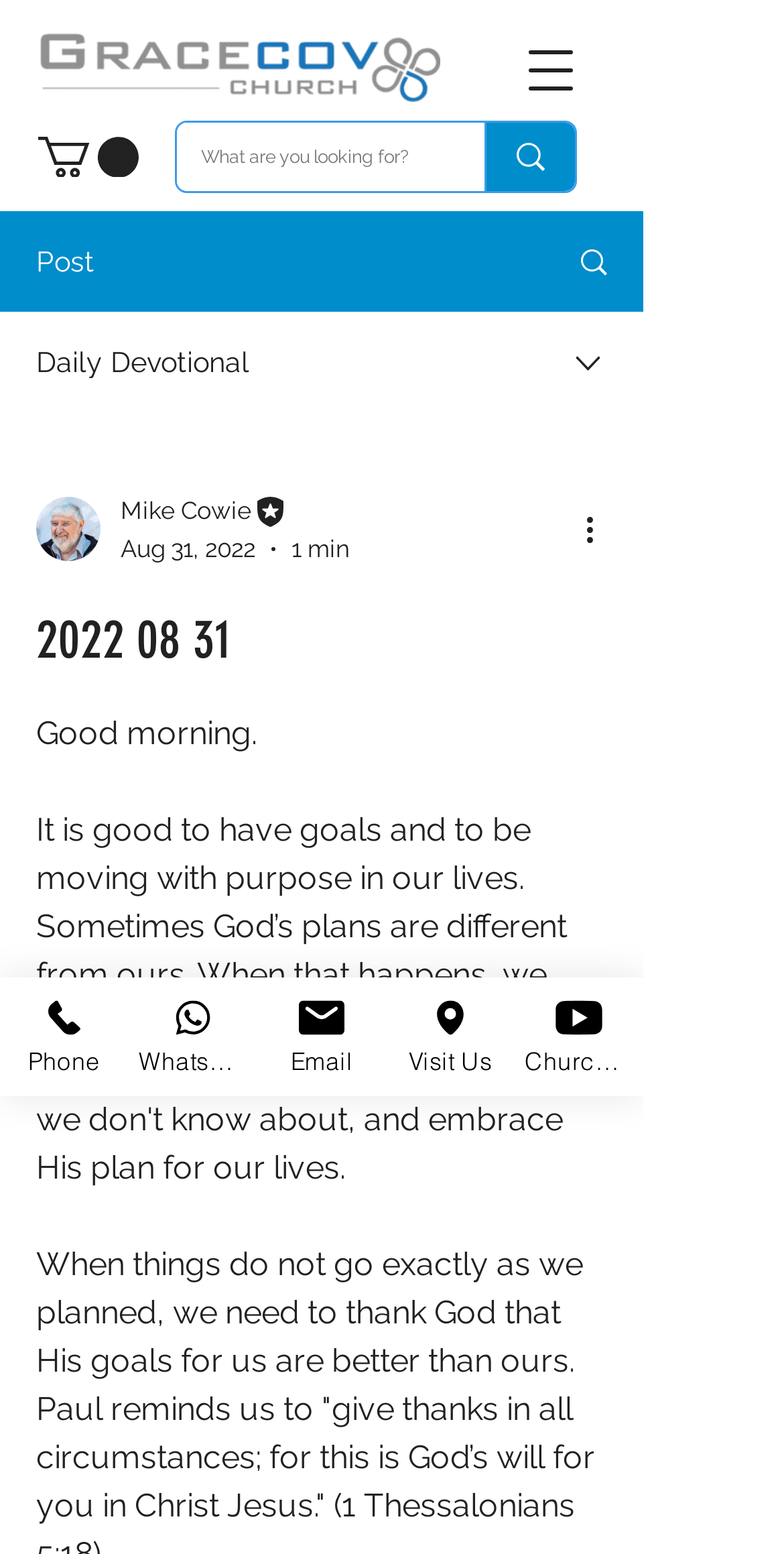Determine the bounding box coordinates of the section I need to click to execute the following instruction: "Visit the church website". Provide the coordinates as four float numbers between 0 and 1, i.e., [left, top, right, bottom].

[0.492, 0.629, 0.656, 0.705]